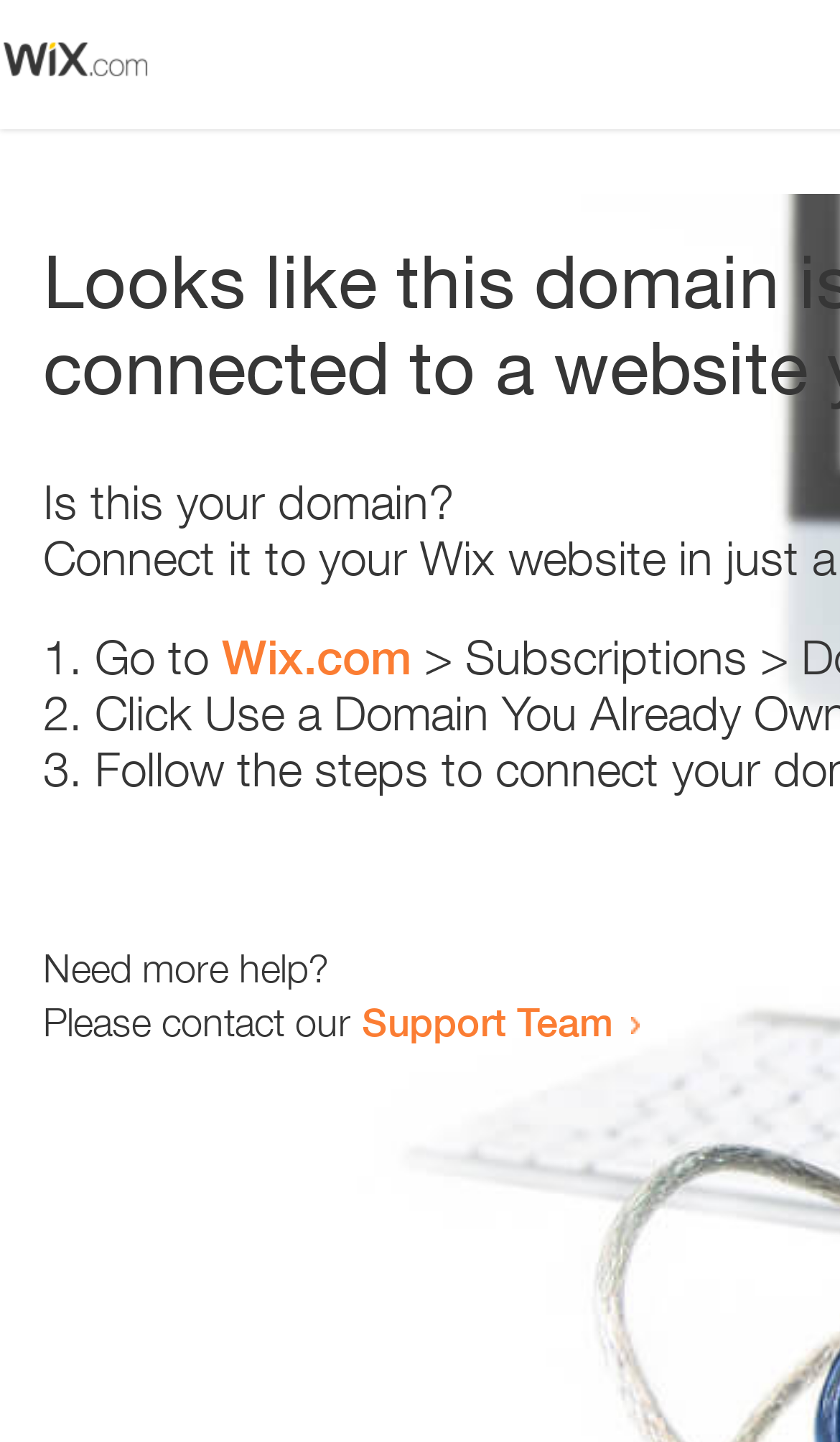Who can be contacted for more help?
Answer with a single word or phrase by referring to the visual content.

Support Team